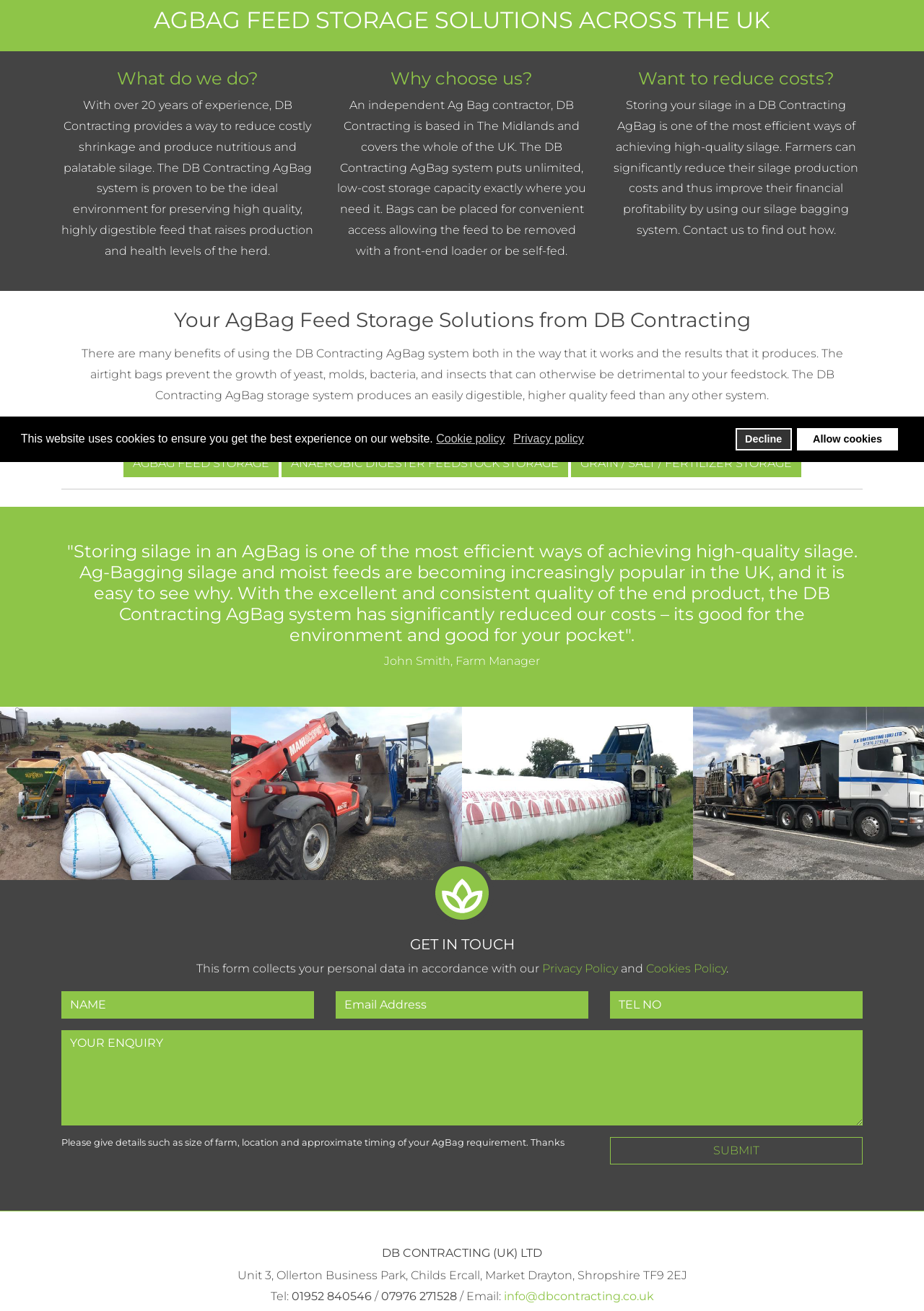Identify the bounding box of the HTML element described here: "AgBag Feed Storage". Provide the coordinates as four float numbers between 0 and 1: [left, top, right, bottom].

[0.133, 0.343, 0.301, 0.364]